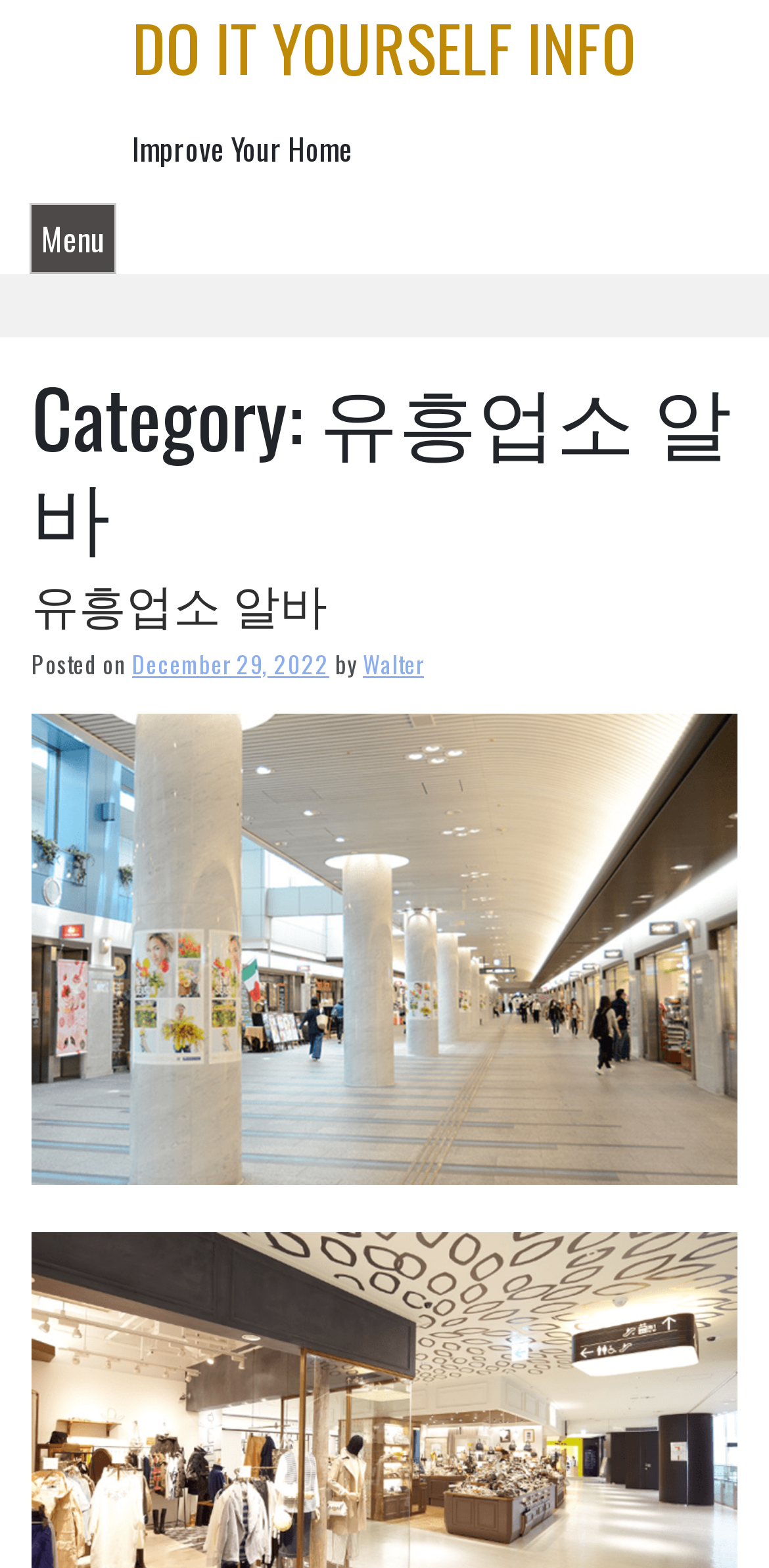Can you determine the main header of this webpage?

Category: 유흥업소 알바